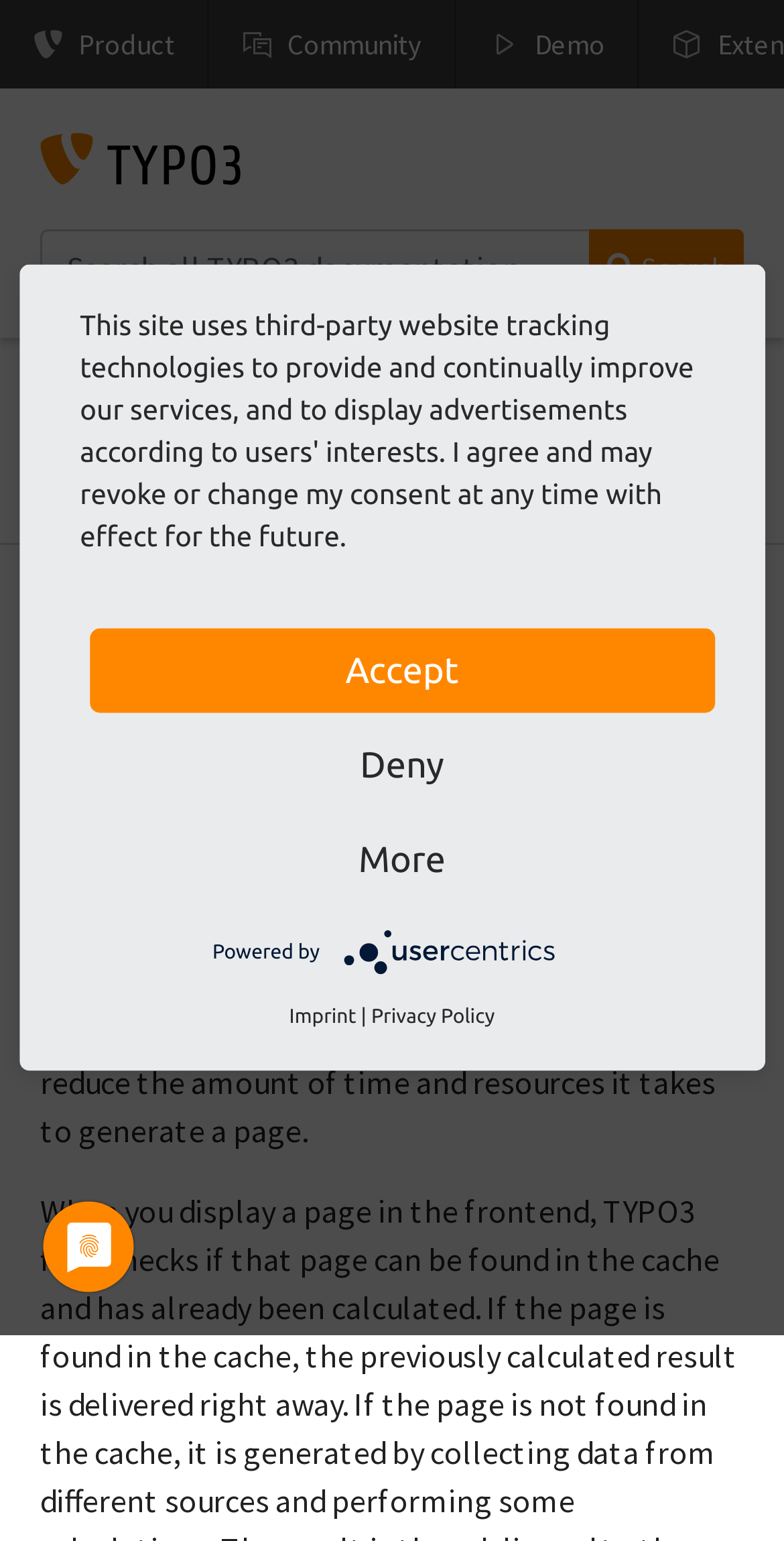Find the bounding box coordinates for the UI element that matches this description: "Usercentrics Consent Management Platform Logo".

[0.434, 0.61, 0.729, 0.624]